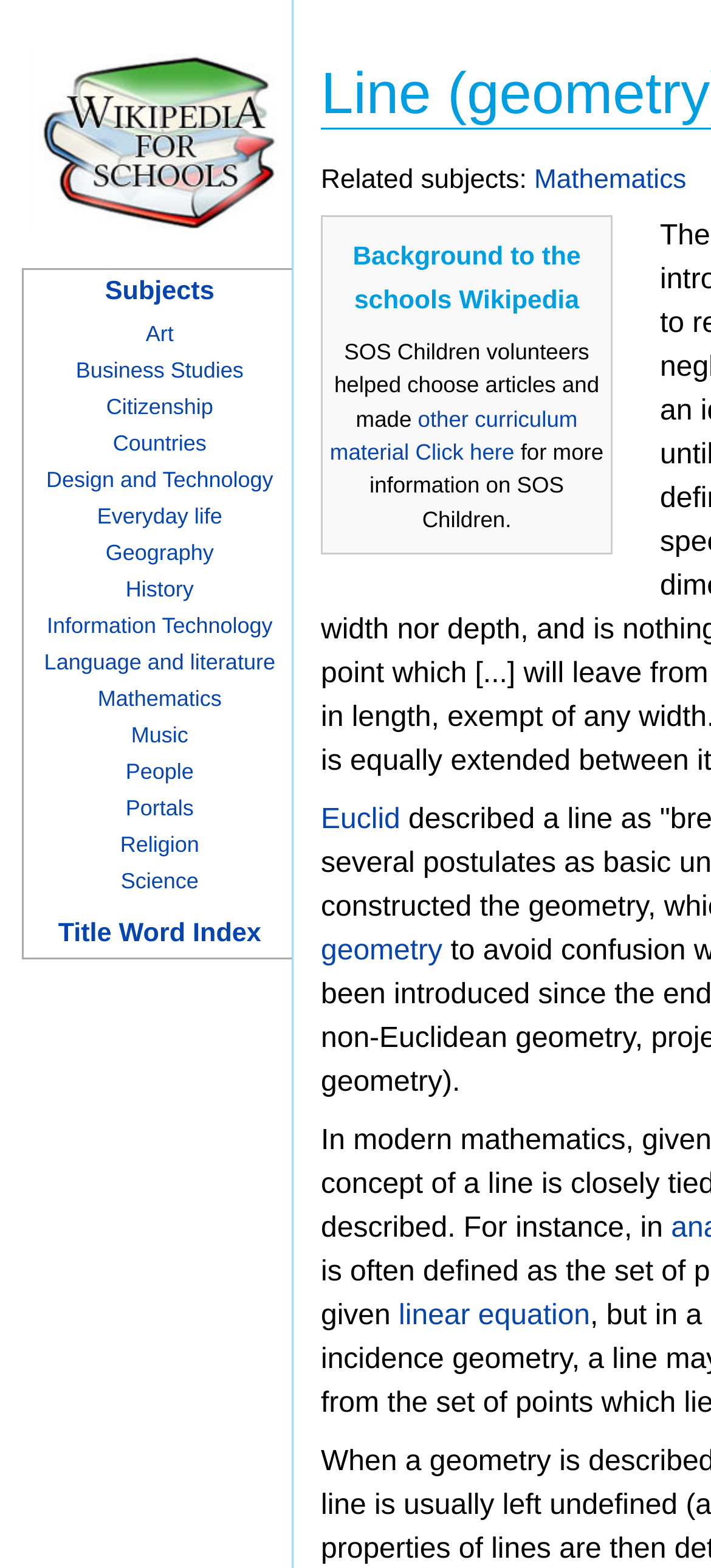For the element described, predict the bounding box coordinates as (top-left x, top-left y, bottom-right x, bottom-right y). All values should be between 0 and 1. Element description: Click here

[0.584, 0.28, 0.723, 0.297]